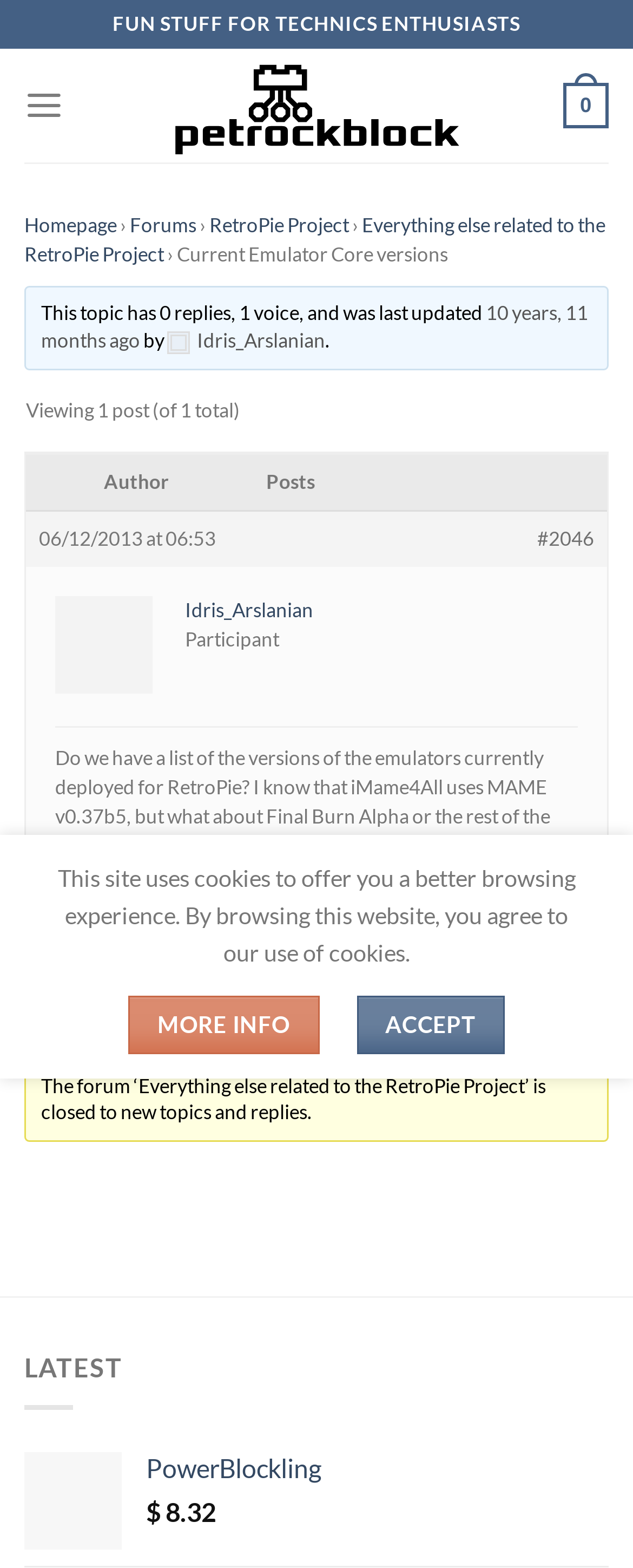Please examine the image and provide a detailed answer to the question: What is the name of the website?

The name of the website can be found in the top-left corner of the webpage, where it says 'FUN STUFF FOR TECHNICS ENTHUSIASTS' and has a link 'petrockblock' next to it.